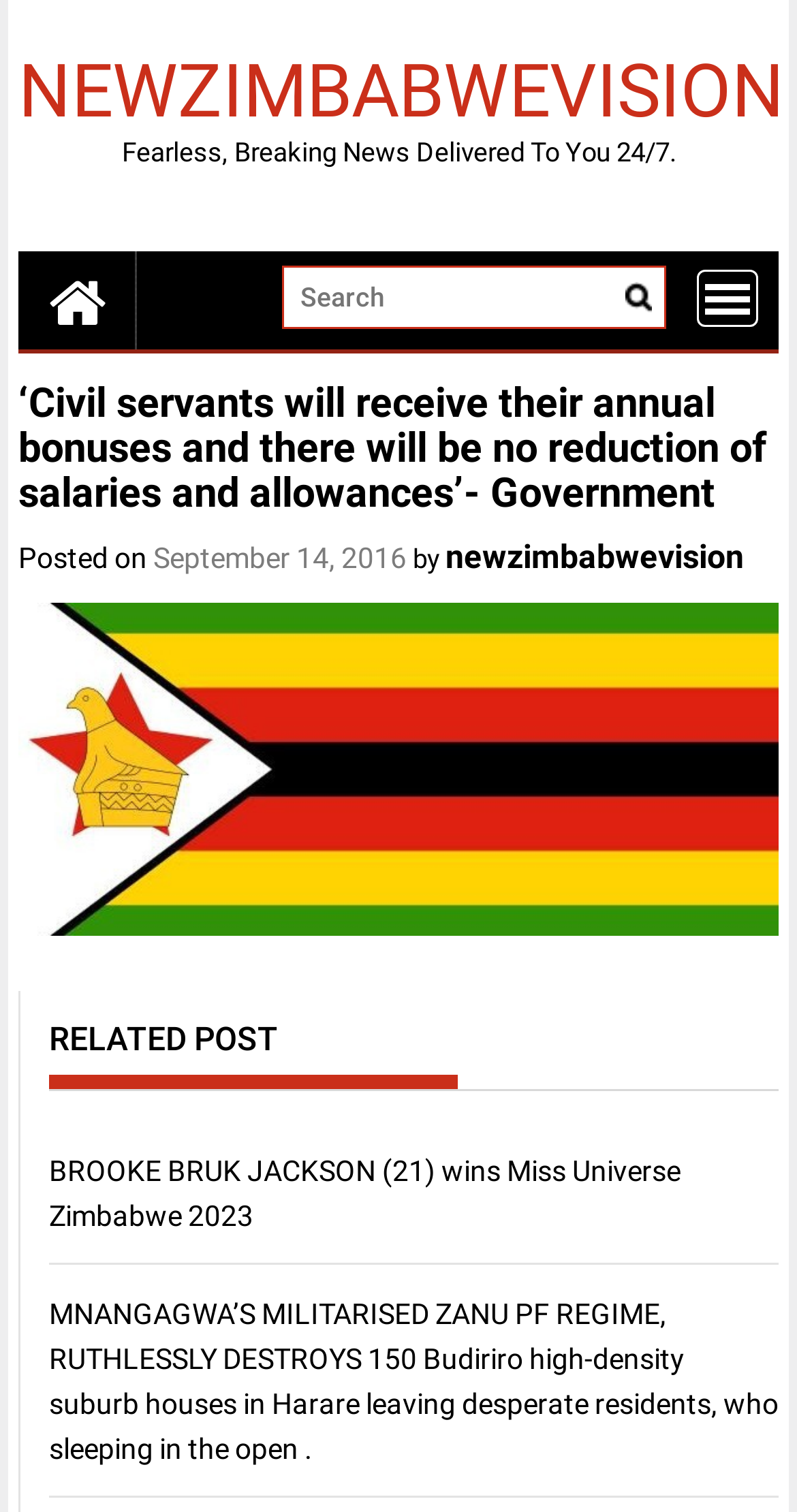Select the bounding box coordinates of the element I need to click to carry out the following instruction: "Search for news".

[0.354, 0.176, 0.836, 0.218]